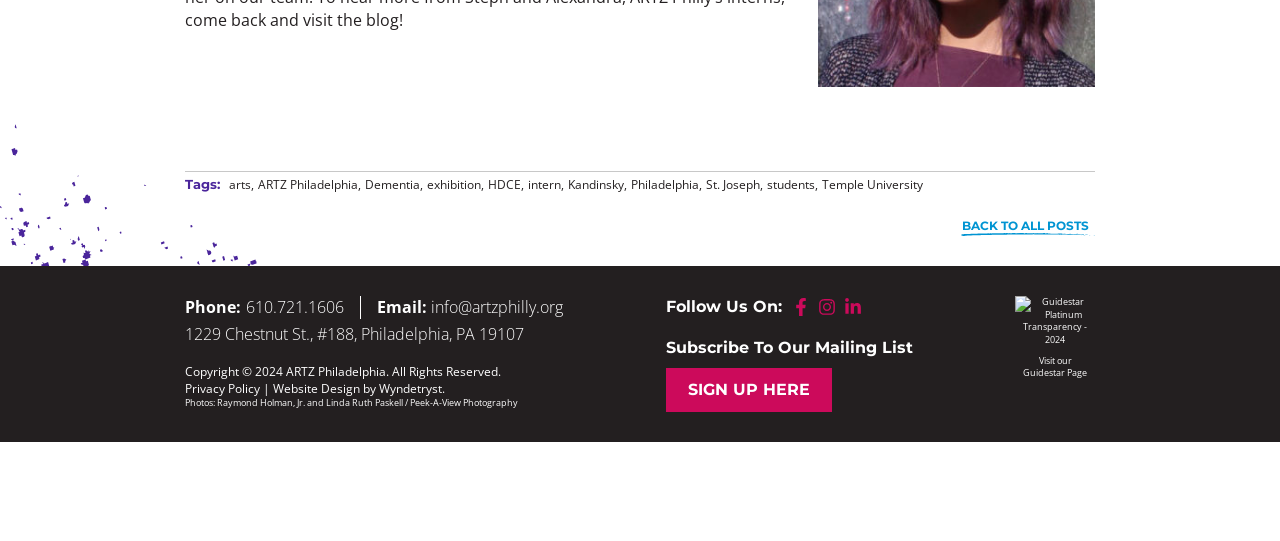Locate the UI element that matches the description Temple University in the webpage screenshot. Return the bounding box coordinates in the format (top-left x, top-left y, bottom-right x, bottom-right y), with values ranging from 0 to 1.

[0.642, 0.325, 0.721, 0.359]